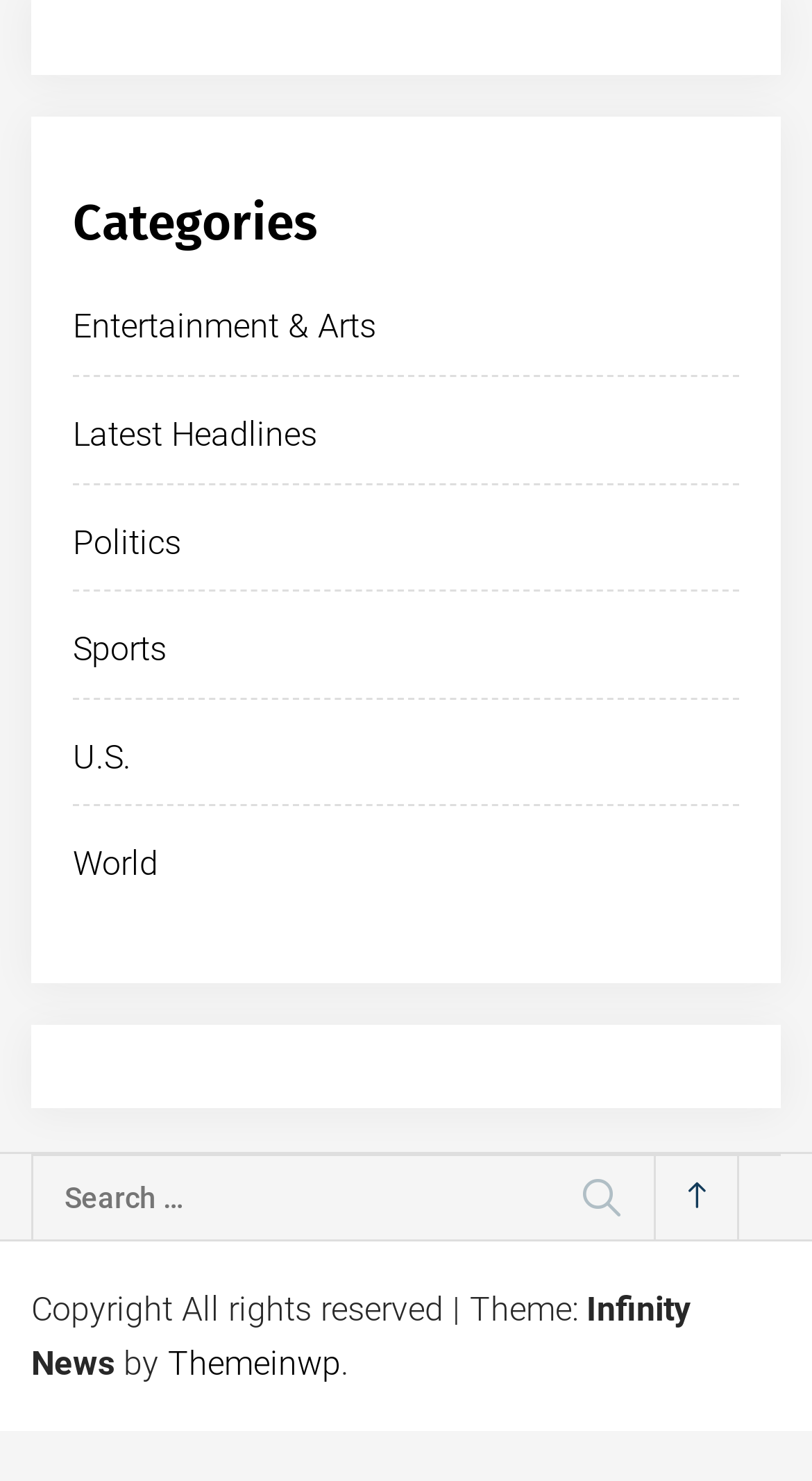Locate the bounding box coordinates of the element I should click to achieve the following instruction: "Search for something".

[0.038, 0.781, 0.808, 0.837]